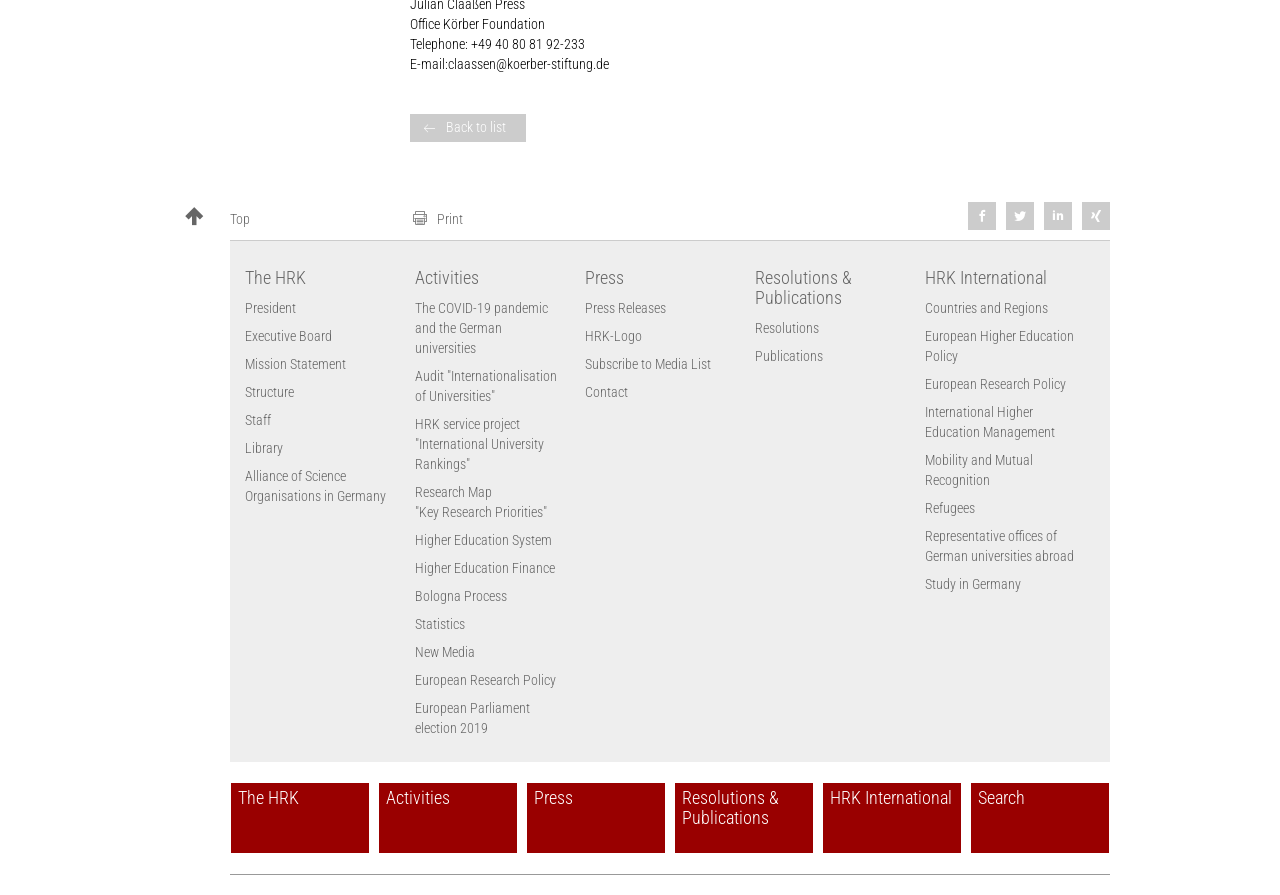Please indicate the bounding box coordinates of the element's region to be clicked to achieve the instruction: "Click the 'Share on Facebook' button". Provide the coordinates as four float numbers between 0 and 1, i.e., [left, top, right, bottom].

[0.756, 0.226, 0.778, 0.257]